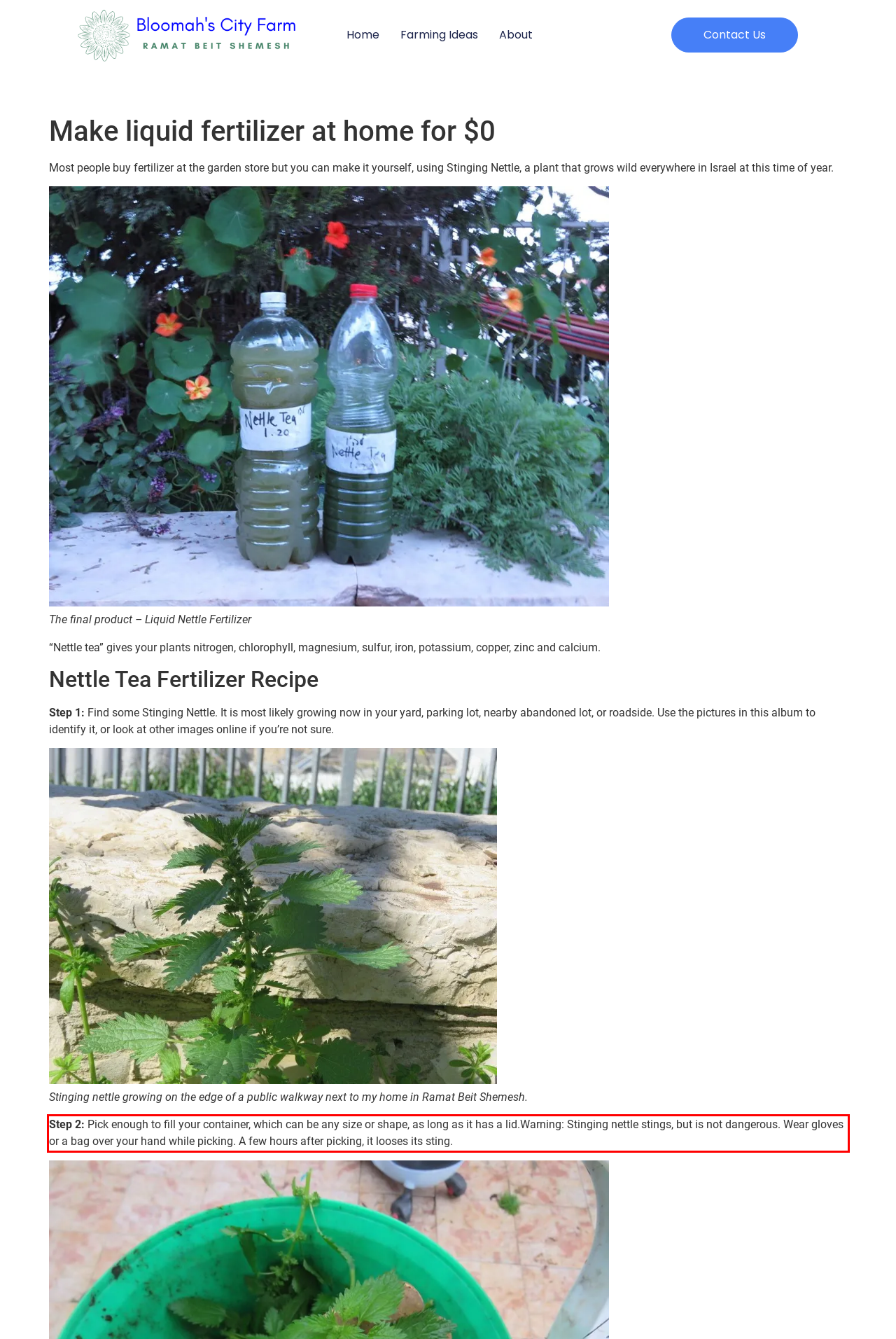You are provided with a screenshot of a webpage that includes a UI element enclosed in a red rectangle. Extract the text content inside this red rectangle.

Step 2: Pick enough to fill your container, which can be any size or shape, as long as it has a lid.Warning: Stinging nettle stings, but is not dangerous. Wear gloves or a bag over your hand while picking. A few hours after picking, it looses its sting.